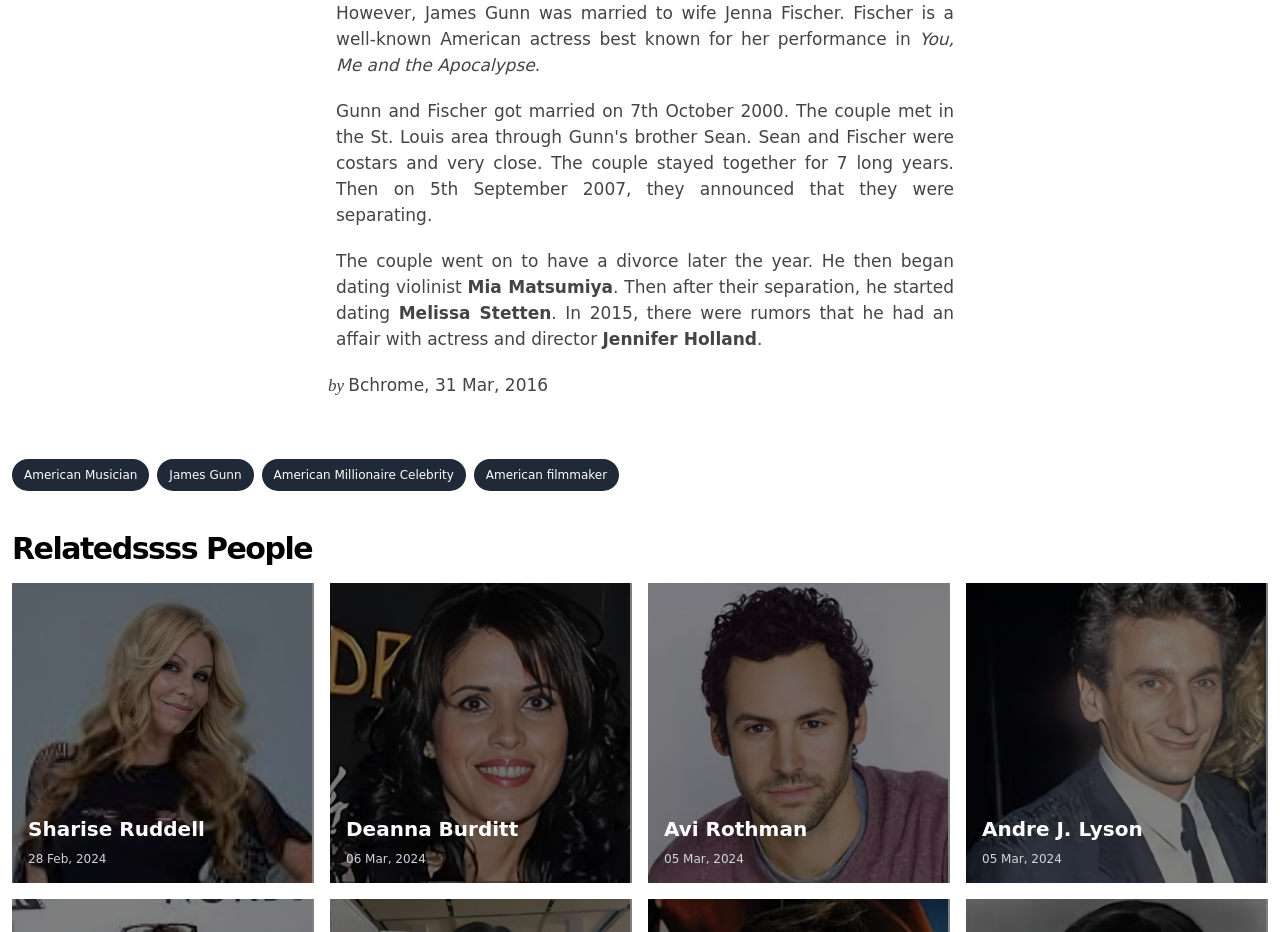Please identify the coordinates of the bounding box that should be clicked to fulfill this instruction: "visit American Musician page".

[0.009, 0.492, 0.117, 0.527]